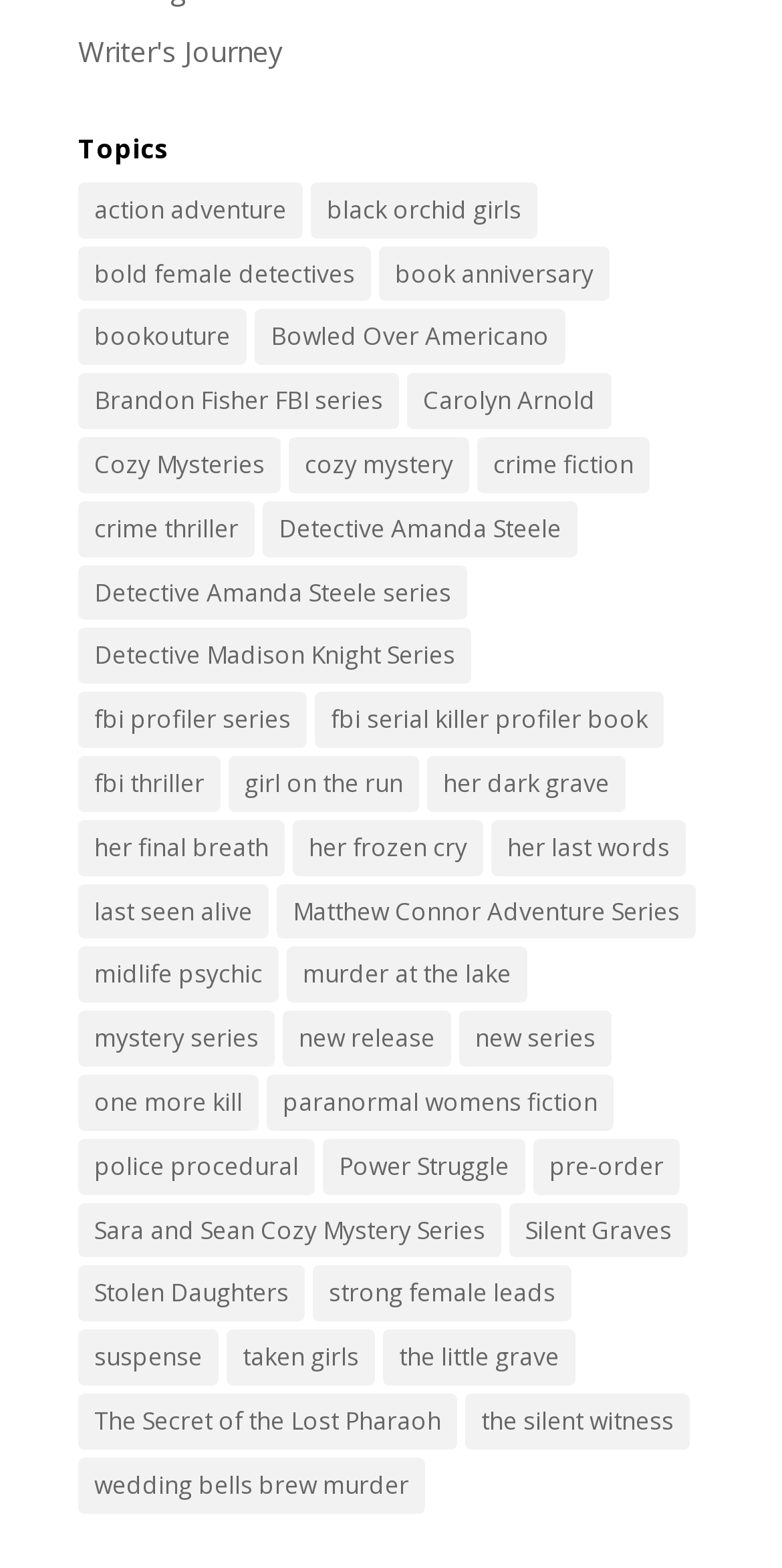Locate the bounding box coordinates of the segment that needs to be clicked to meet this instruction: "Explore 'mystery series' books".

[0.1, 0.645, 0.351, 0.68]